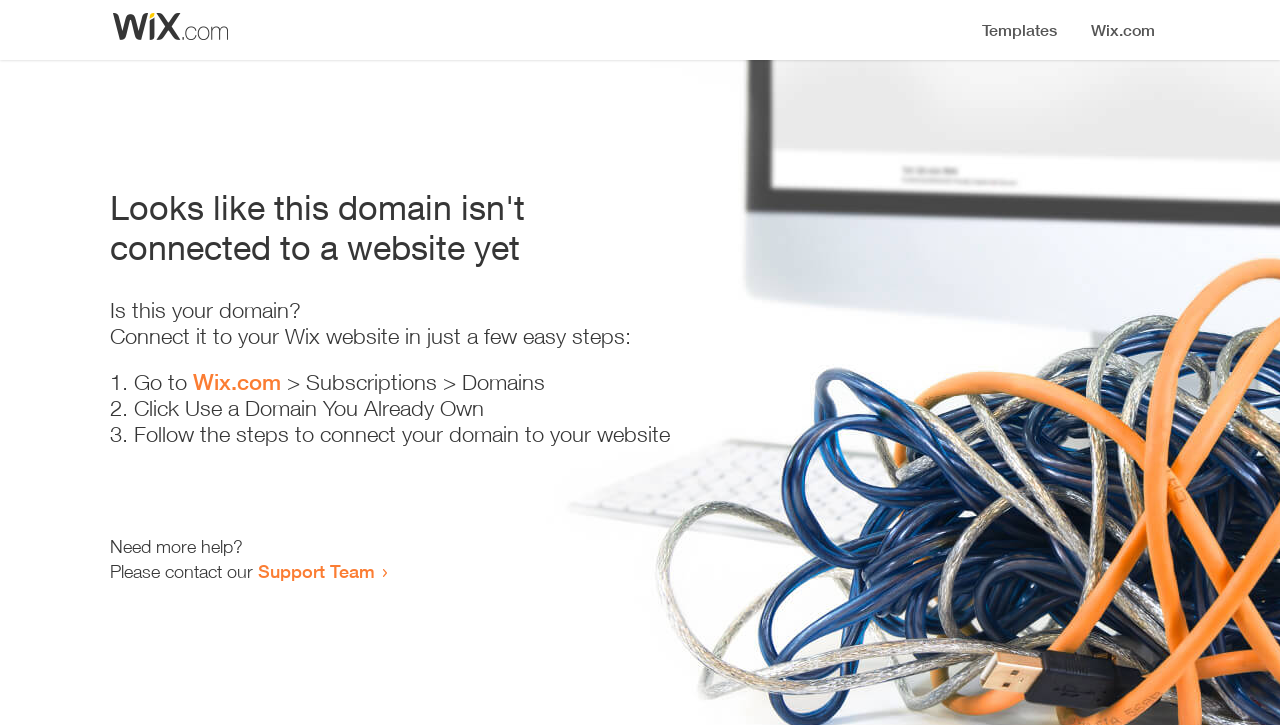Where should I go to start connecting my domain?
Kindly answer the question with as much detail as you can.

According to the instructions, I need to 'Go to Wix.com > Subscriptions > Domains' to start connecting my domain.